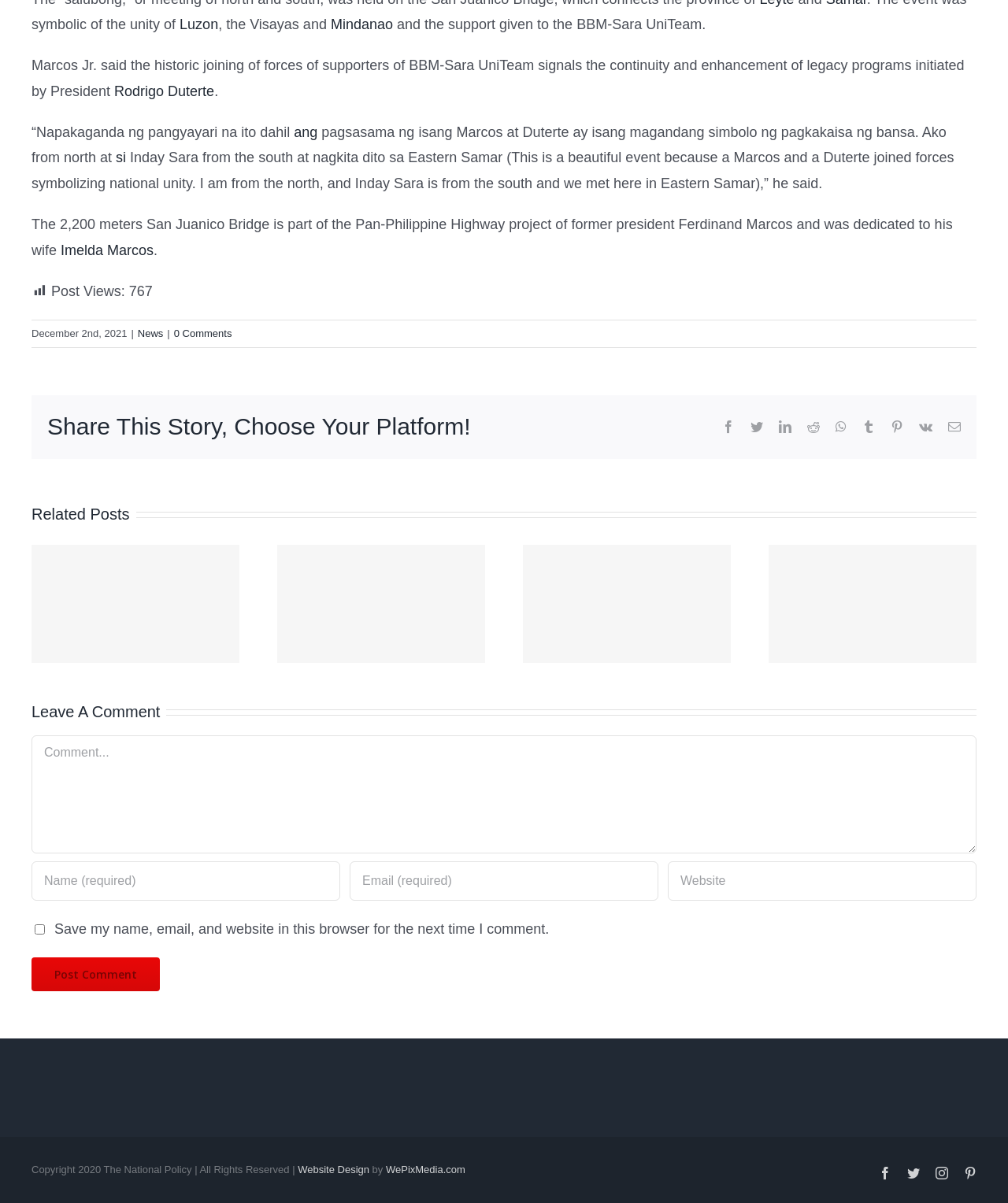What is the name of the bridge mentioned in the article?
Respond to the question with a well-detailed and thorough answer.

I found the answer by reading the article and finding the sentence that mentions a bridge. The sentence is 'The 2,200 meters San Juanico Bridge is part of the Pan-Philippine Highway project of former president Ferdinand Marcos and was dedicated to his wife...'.